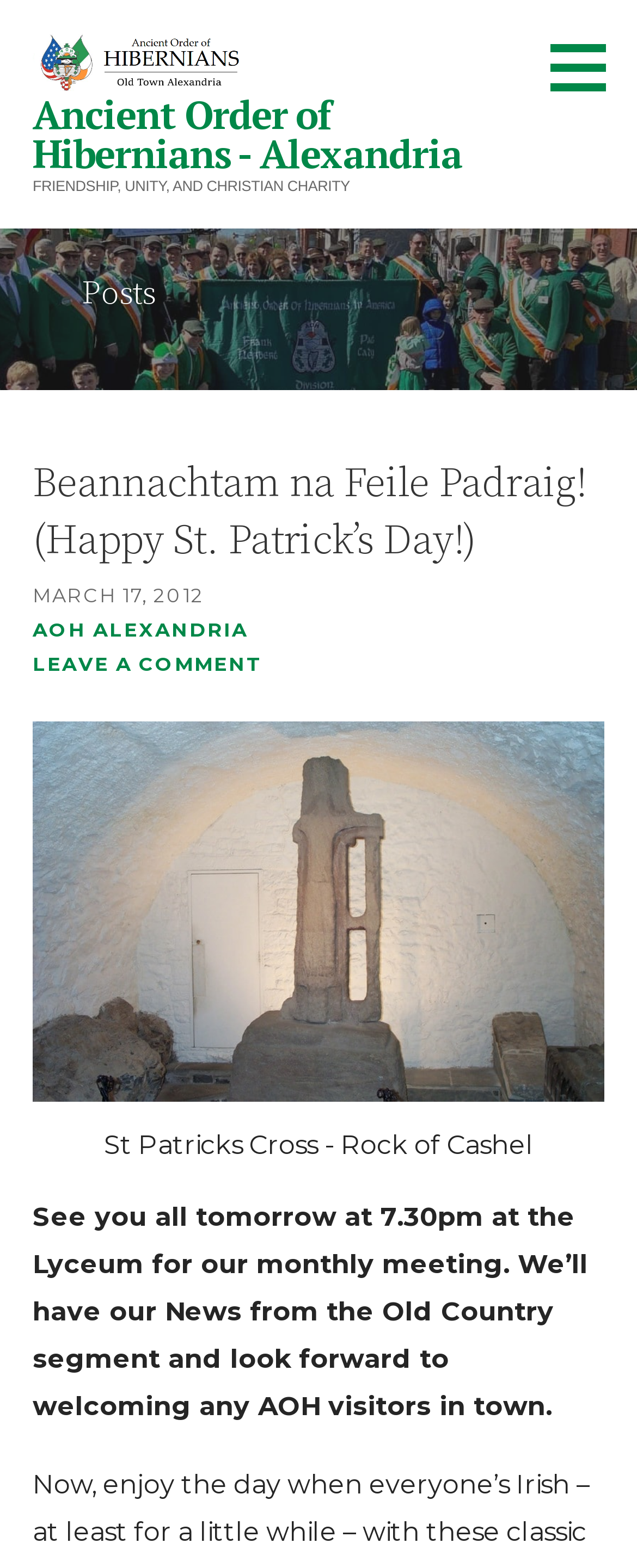Please find the bounding box for the following UI element description. Provide the coordinates in (top-left x, top-left y, bottom-right x, bottom-right y) format, with values between 0 and 1: AOH Alexandria

[0.051, 0.395, 0.39, 0.409]